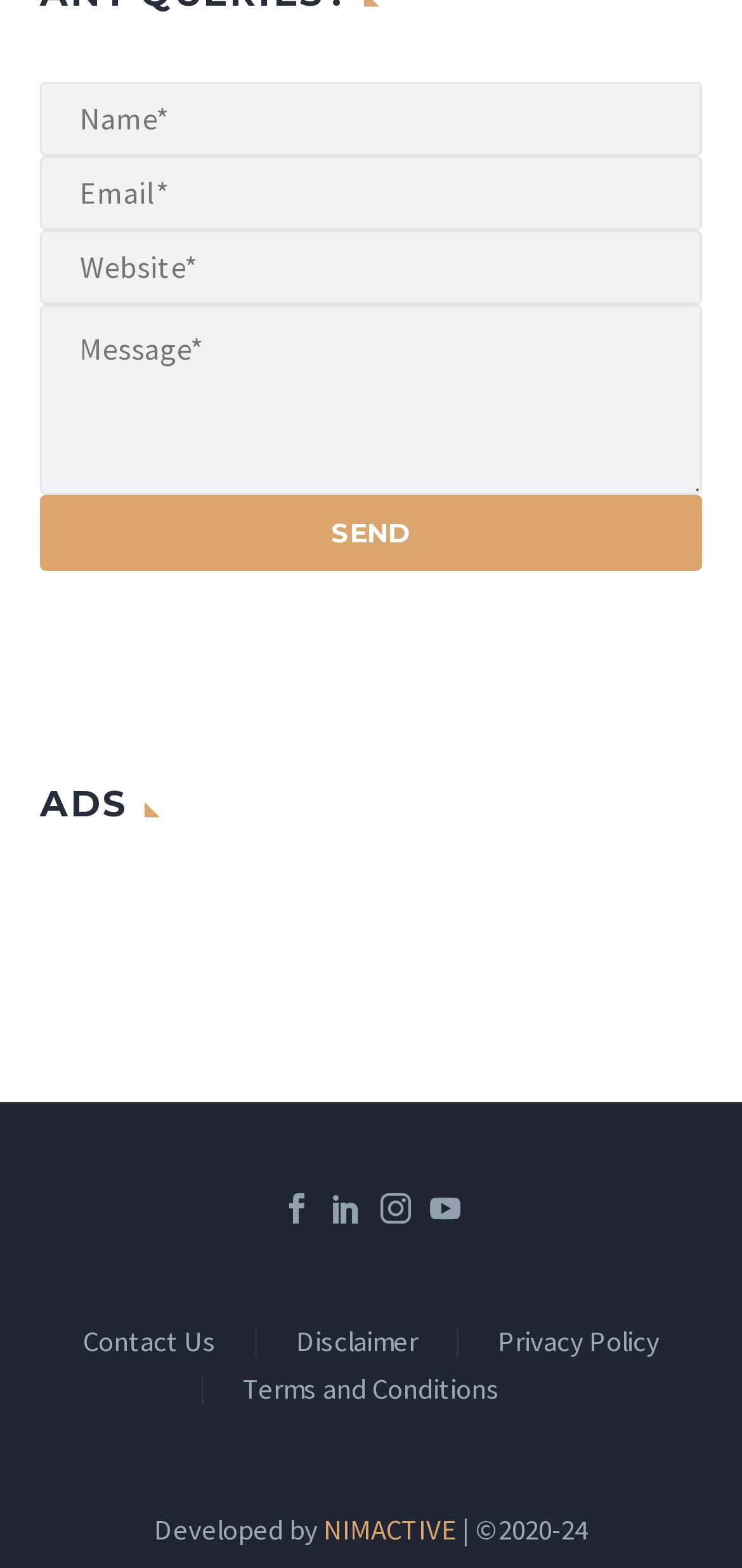How many social media links are present?
Refer to the image and offer an in-depth and detailed answer to the question.

There are four social media links present at the bottom of the webpage, represented by icons , , , and .